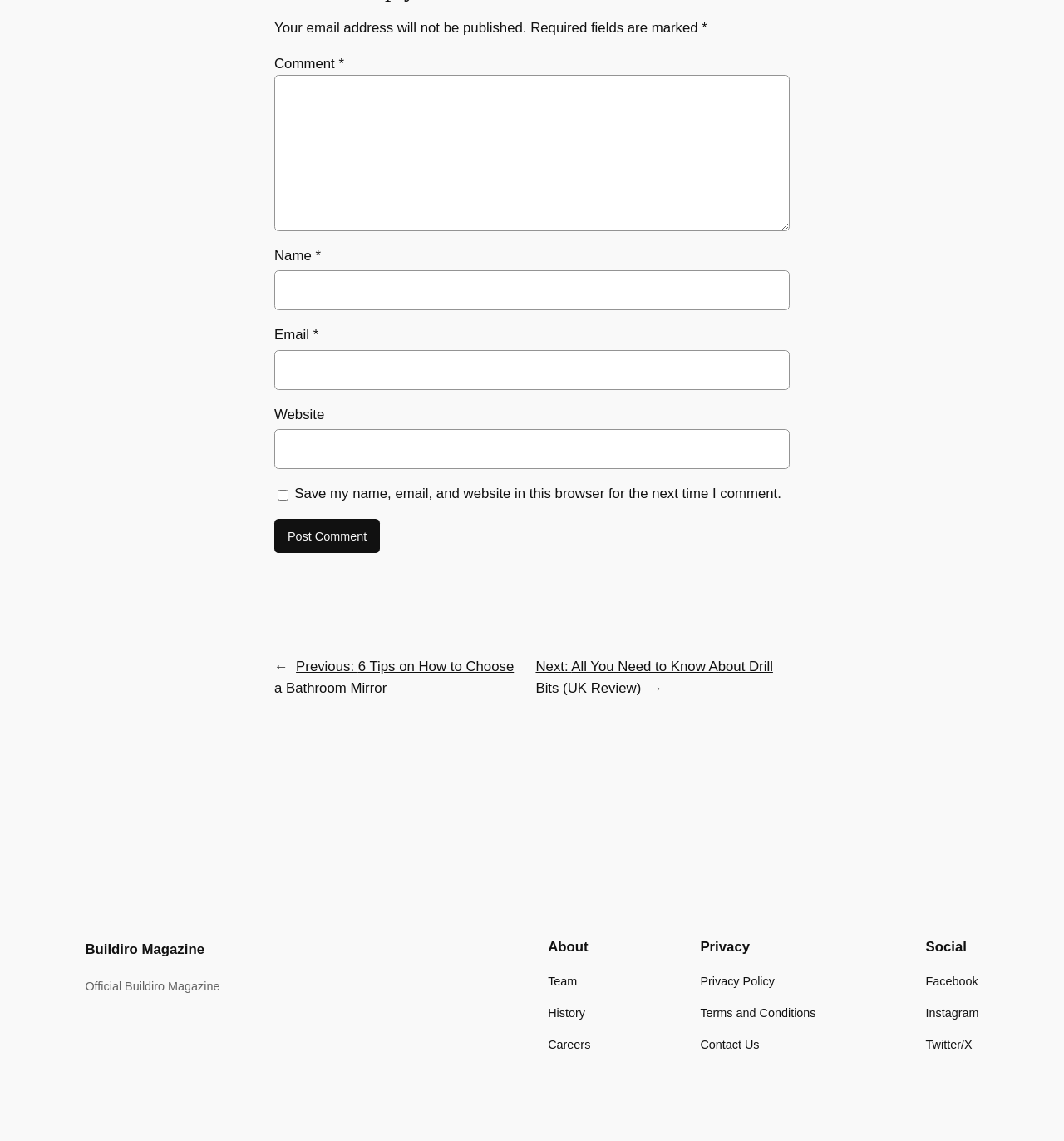Find the bounding box coordinates of the area to click in order to follow the instruction: "Type your name".

[0.258, 0.237, 0.742, 0.272]